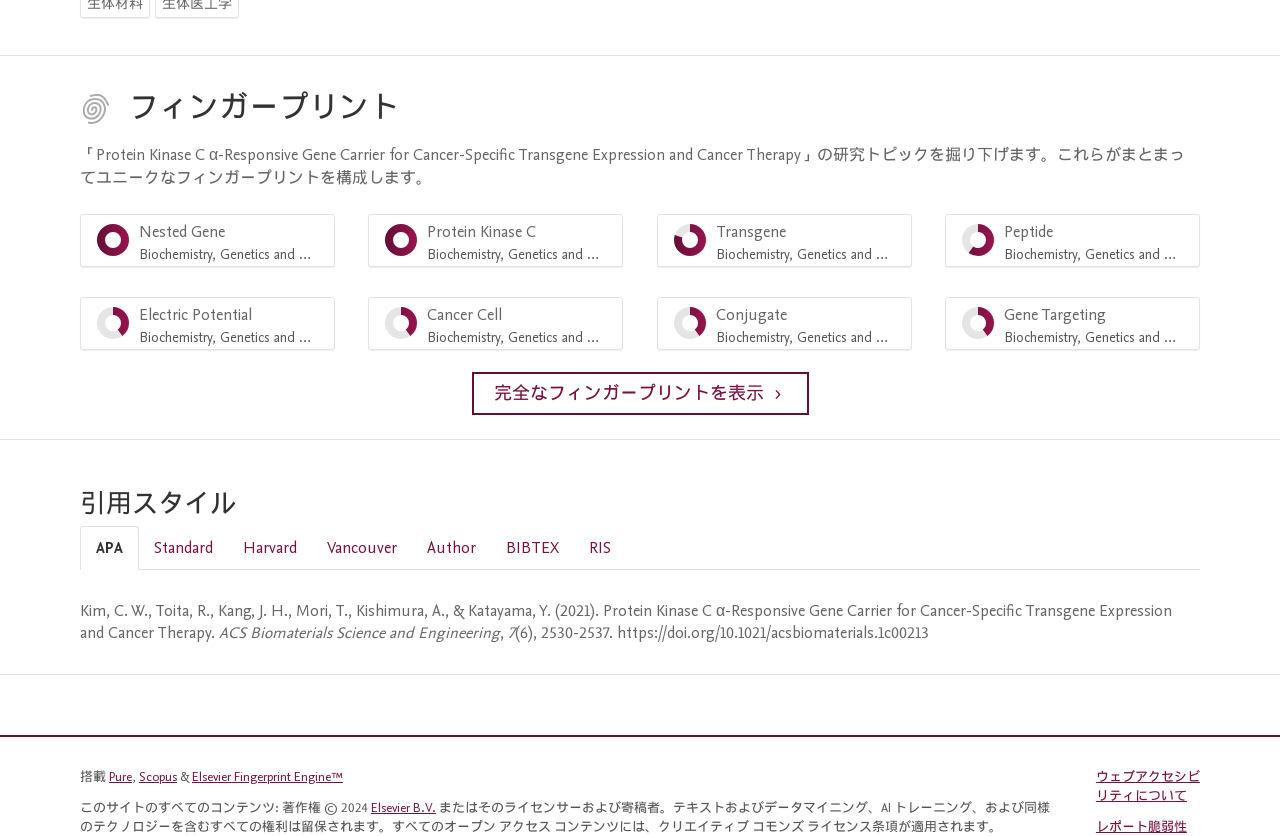Determine the bounding box coordinates of the target area to click to execute the following instruction: "Report a vulnerability."

[0.856, 0.978, 0.927, 1.0]